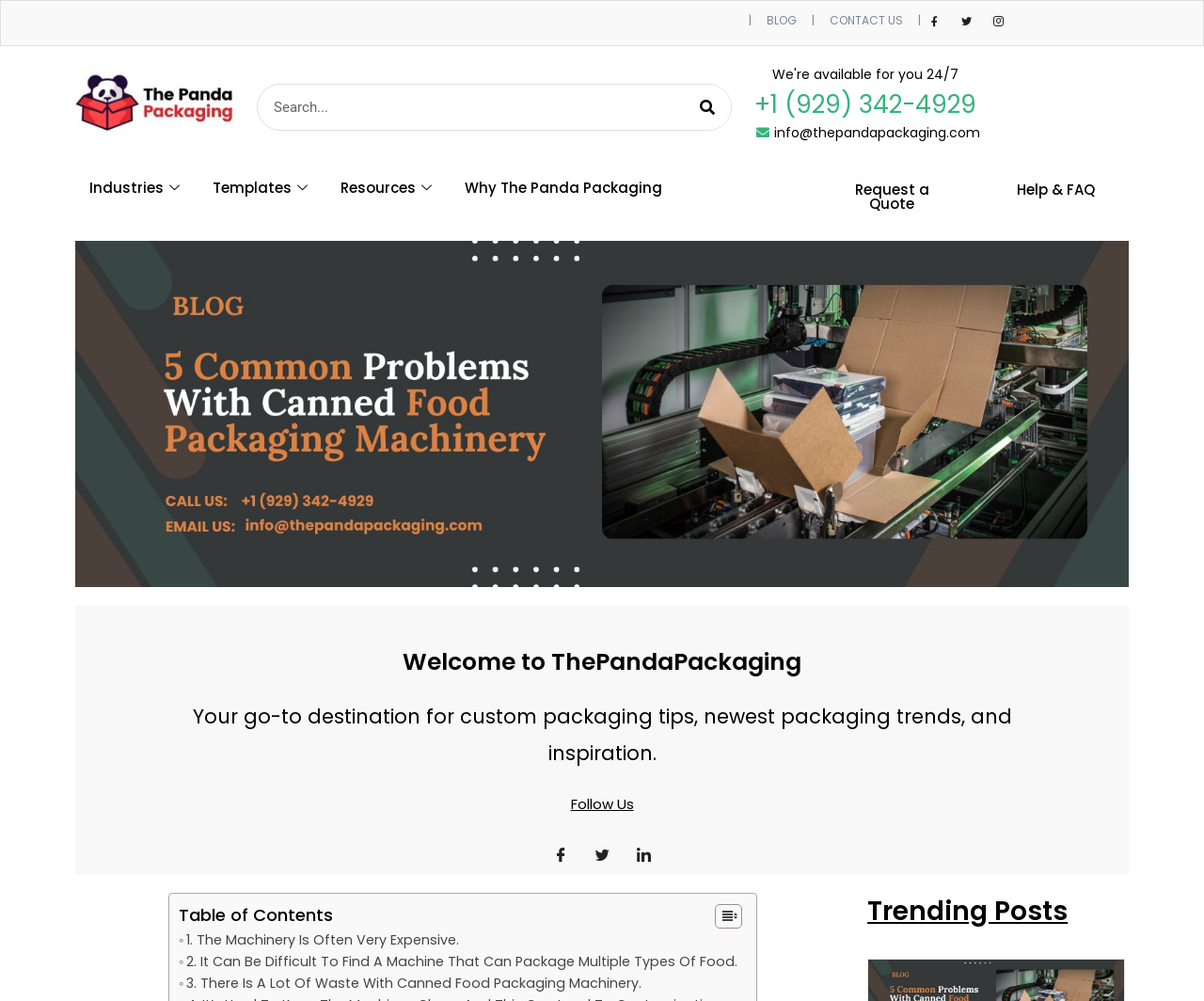How many social media links are there in the 'Follow Us' section?
Refer to the image and respond with a one-word or short-phrase answer.

3